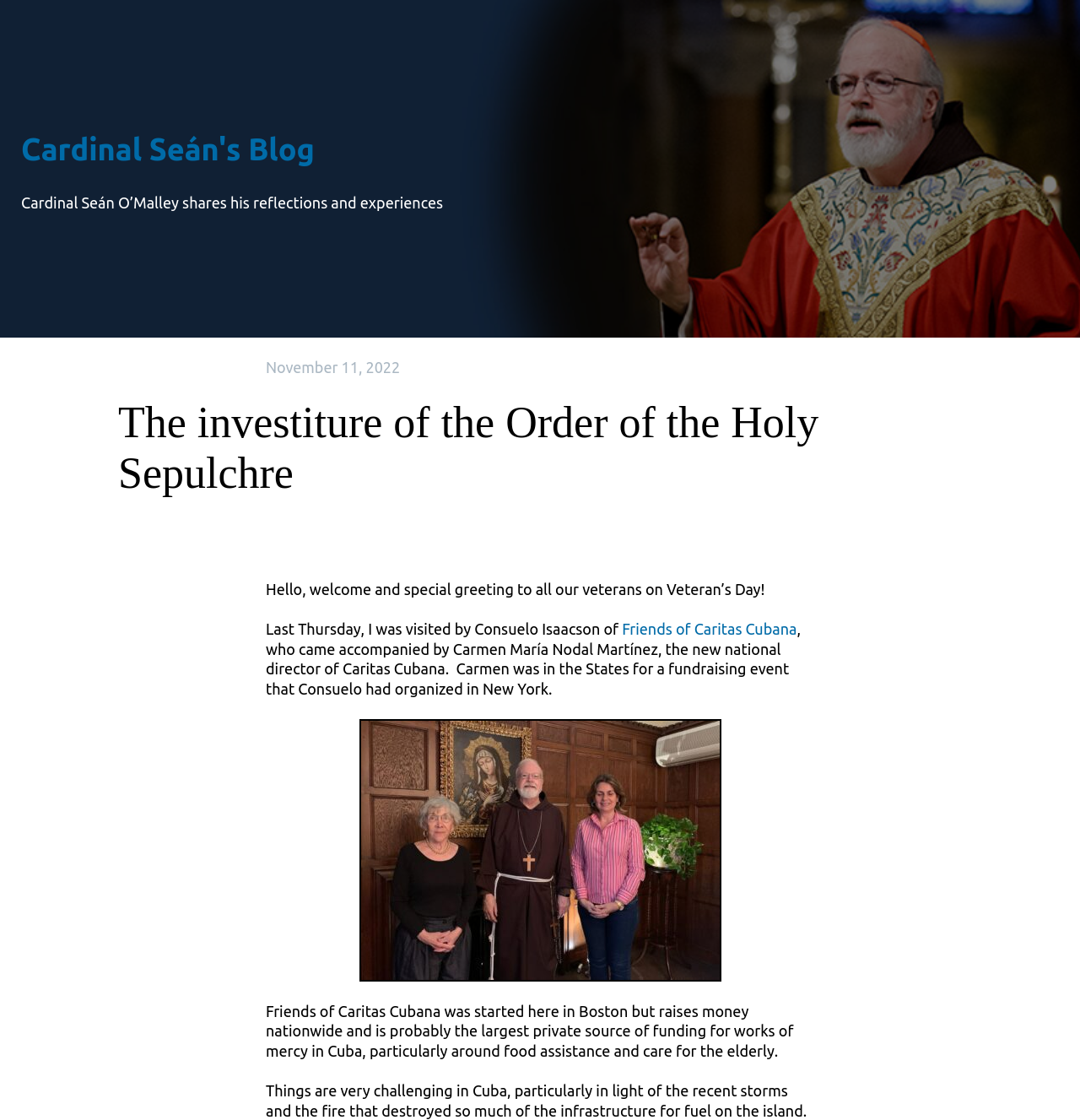What is the name of the blog?
Answer the question with a single word or phrase by looking at the picture.

Cardinal Seán's Blog